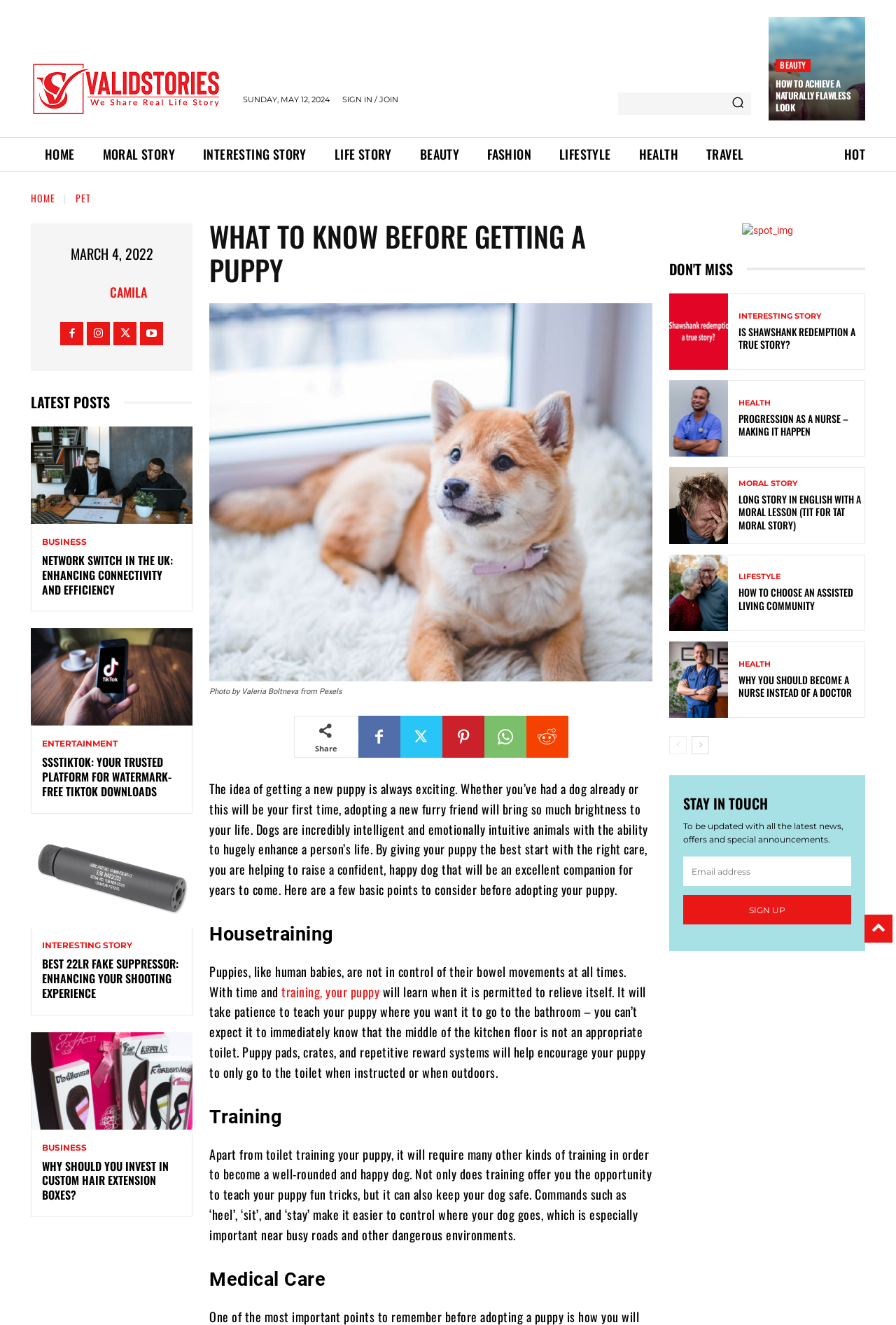Find the bounding box coordinates for the area you need to click to carry out the instruction: "Search for something". The coordinates should be four float numbers between 0 and 1, indicated as [left, top, right, bottom].

[0.69, 0.07, 0.839, 0.087]